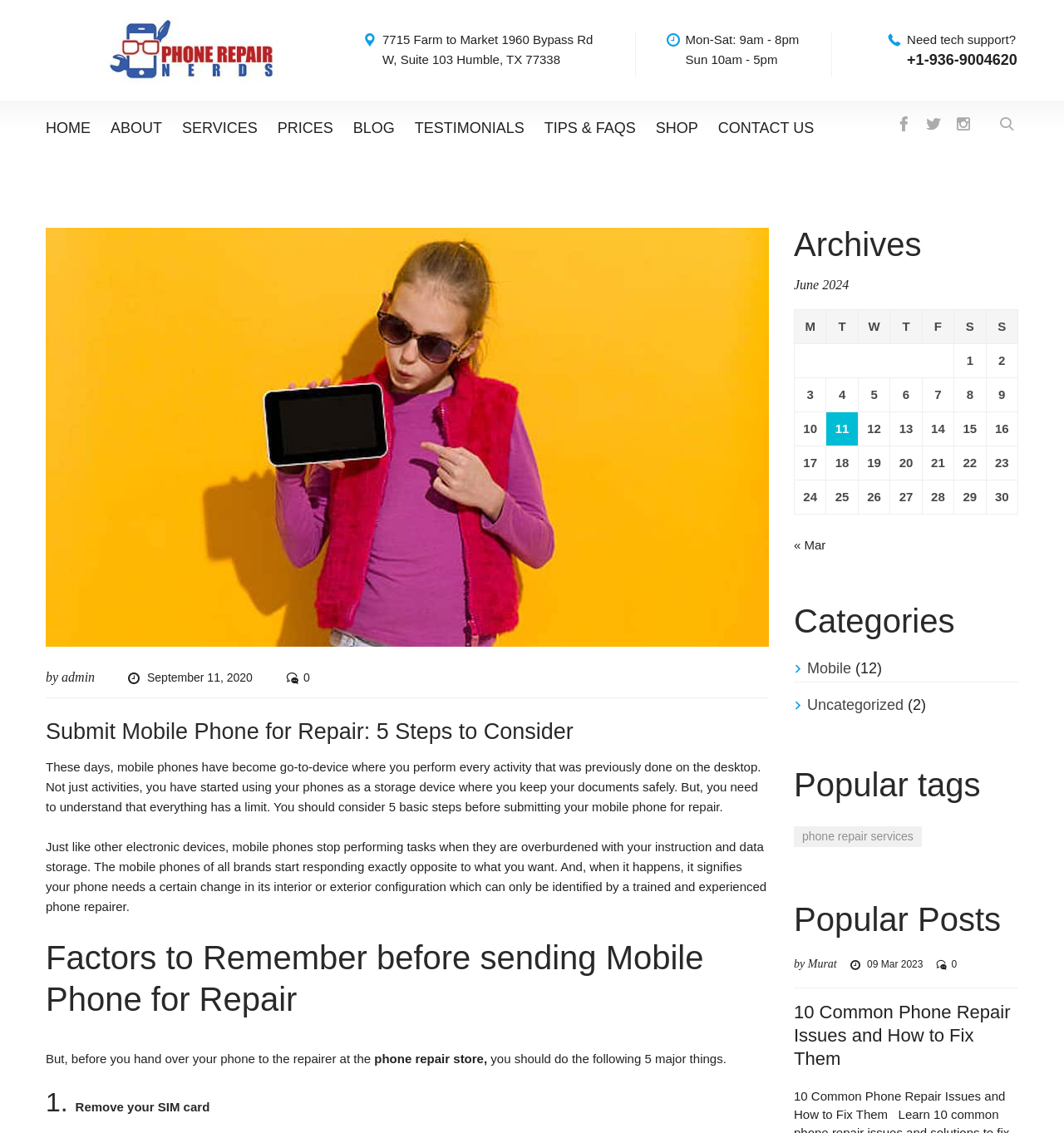What is the date of the article?
Based on the screenshot, provide a one-word or short-phrase response.

September 11, 2020